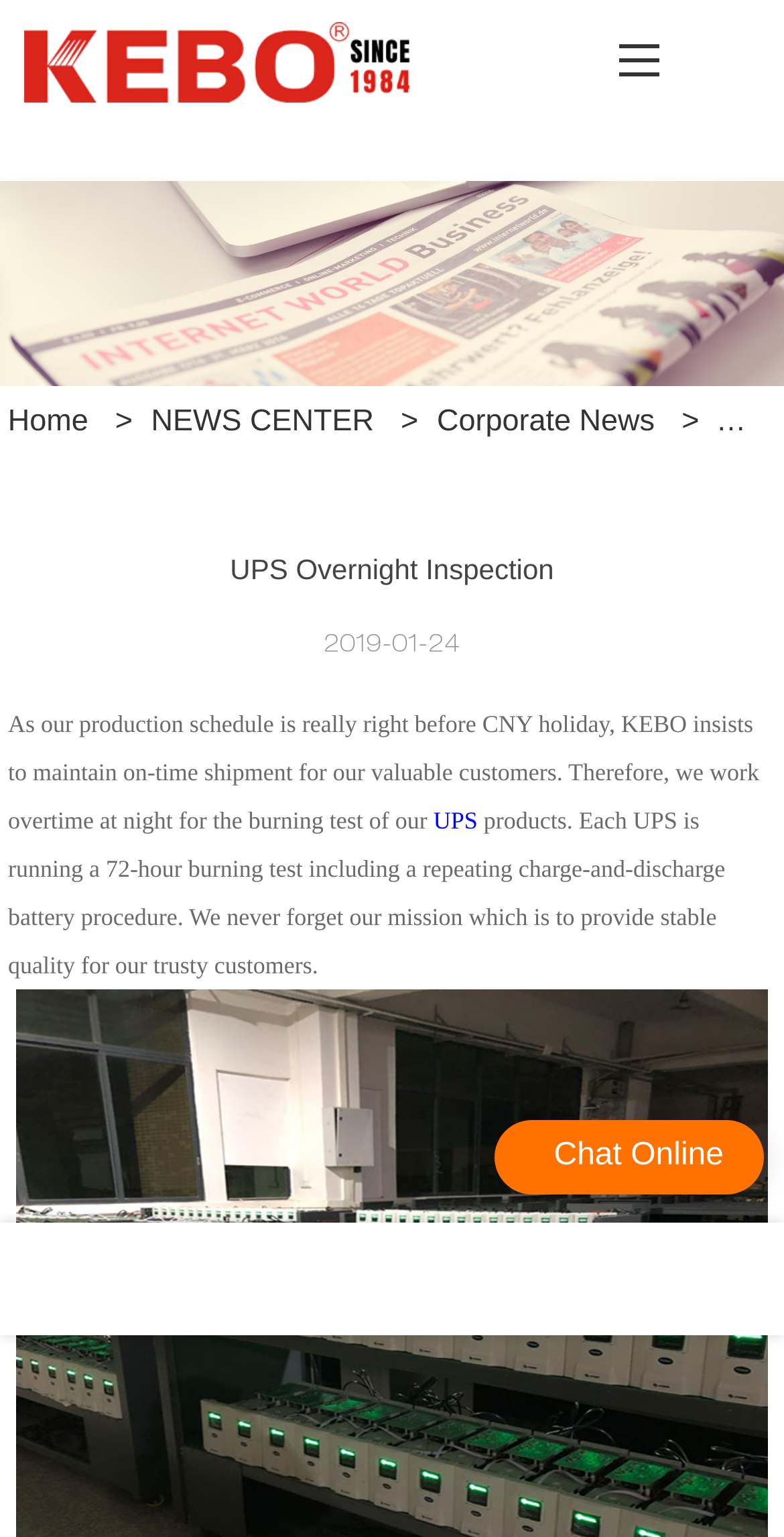What is the company's mission?
Based on the image, answer the question with as much detail as possible.

I found the answer by reading the static text element that describes the company's mission, which is to provide stable quality for their trusty customers.